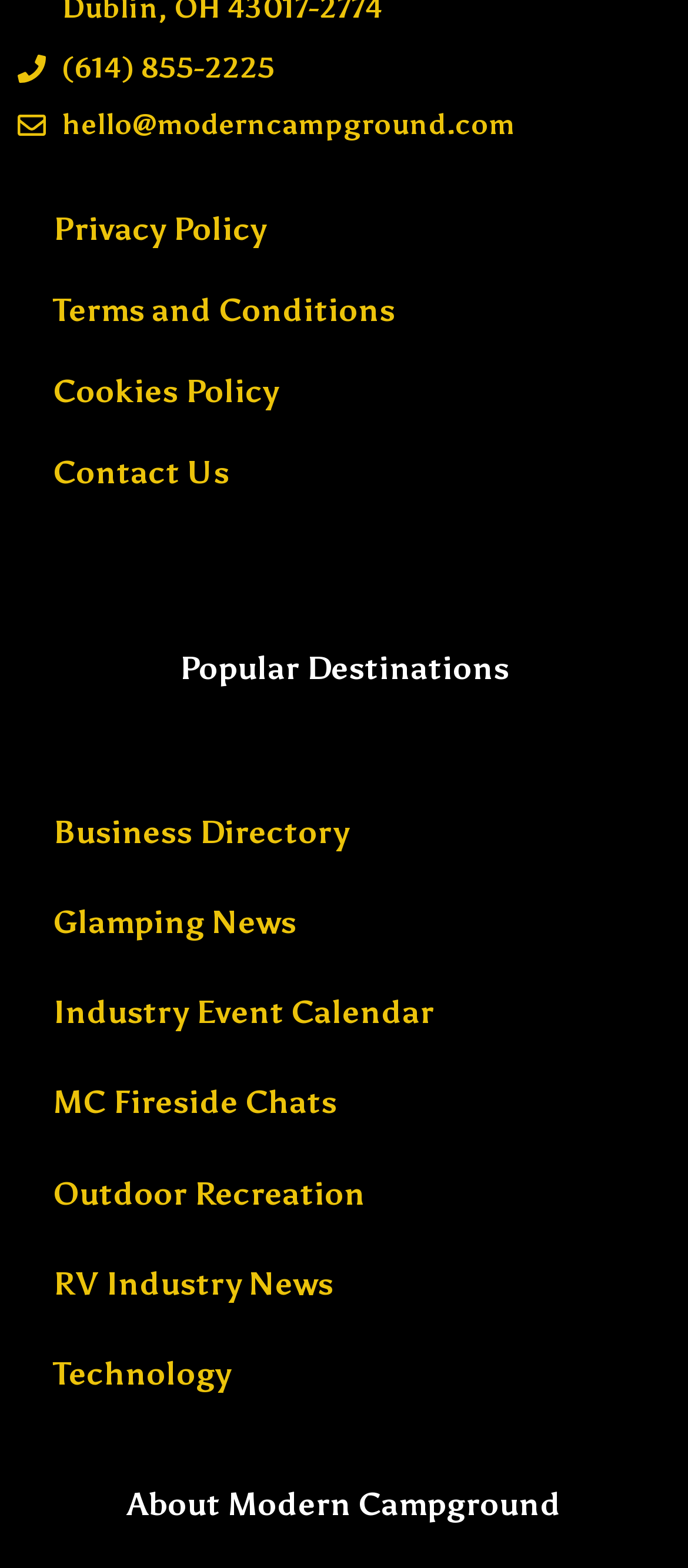Identify the bounding box for the UI element described as: "Home page". The coordinates should be four float numbers between 0 and 1, i.e., [left, top, right, bottom].

None